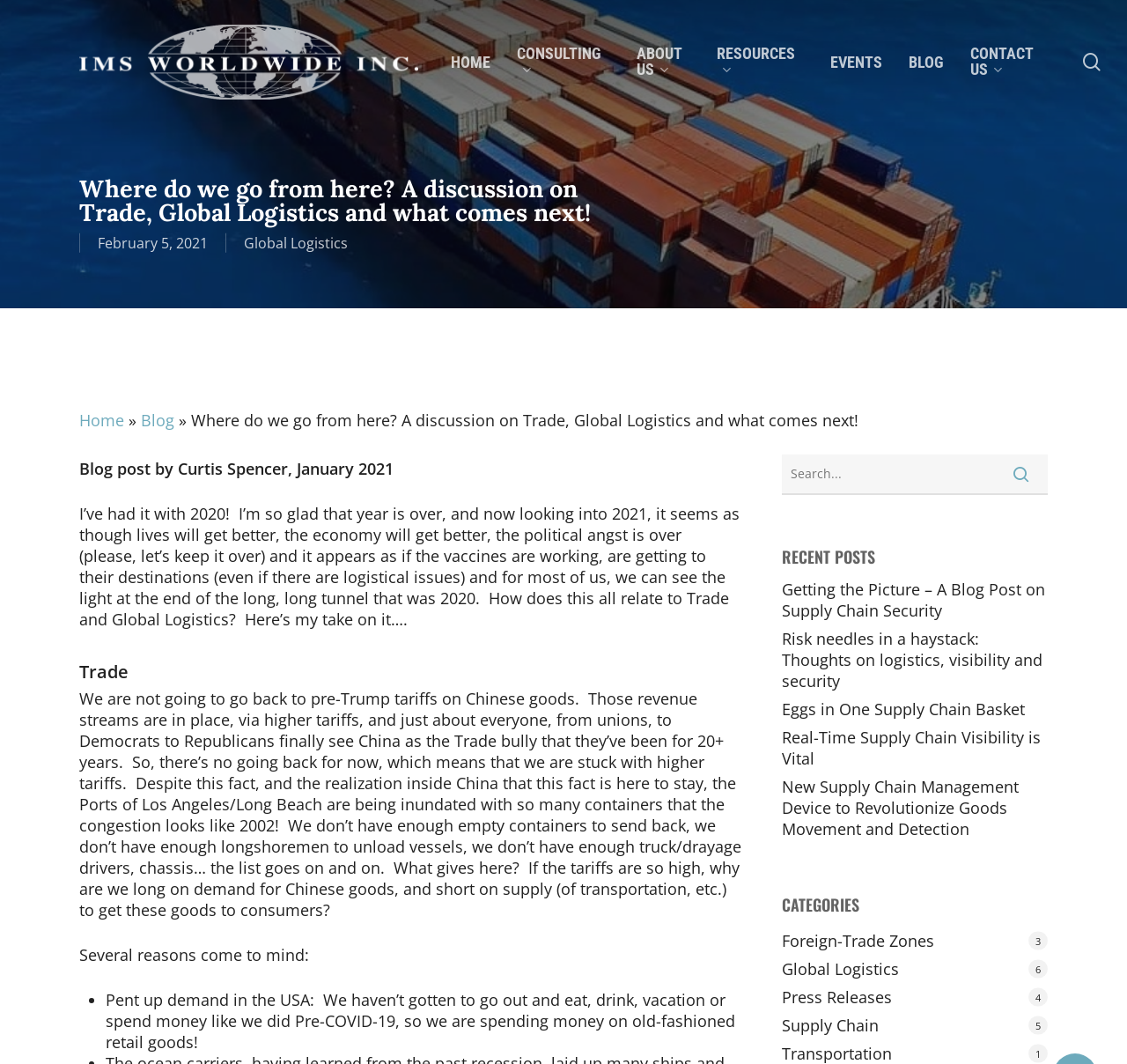Provide a brief response to the question below using a single word or phrase: 
What is the category with 6 posts?

Global Logistics